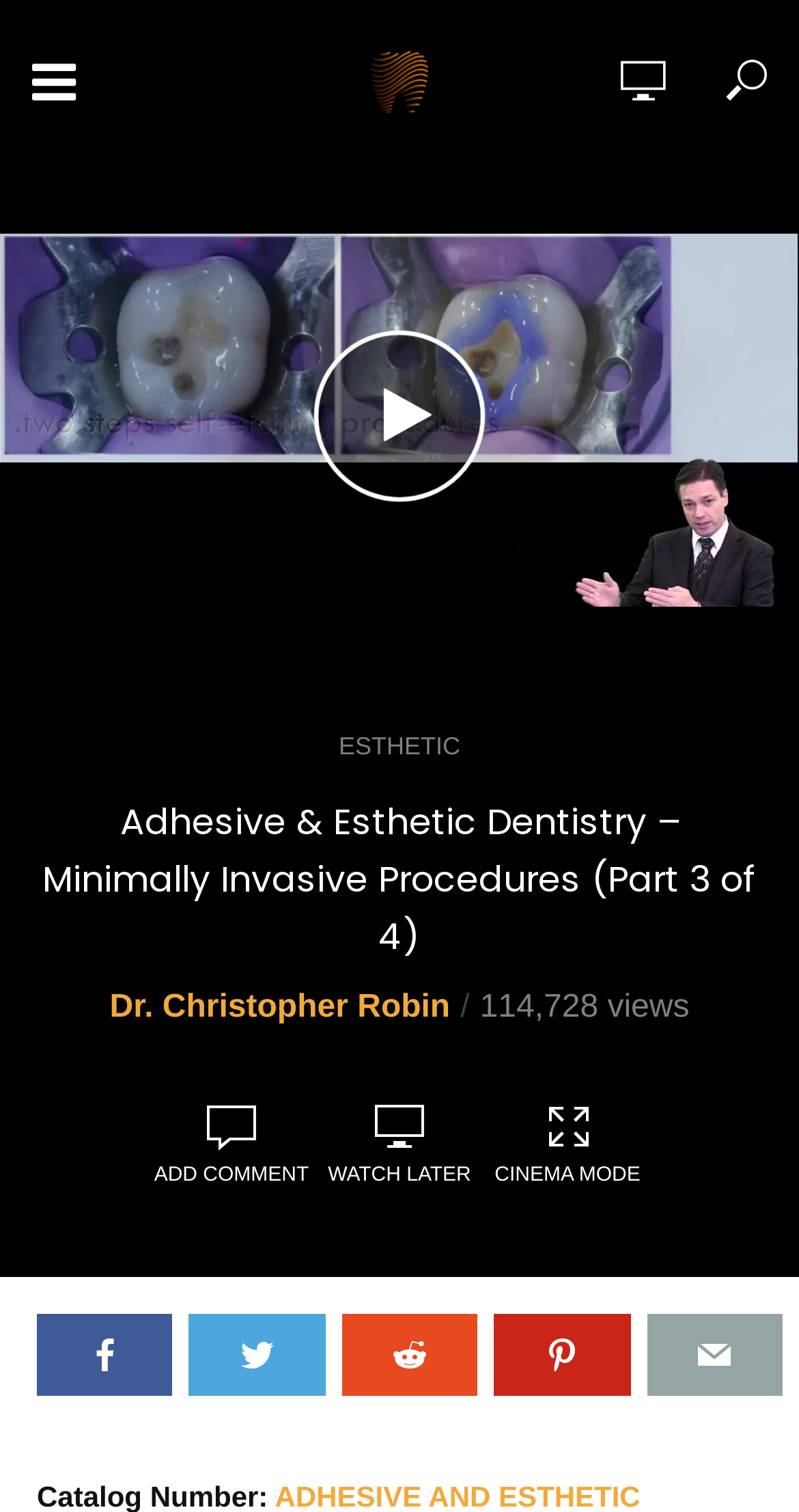Determine the coordinates of the bounding box for the clickable area needed to execute this instruction: "go to home page".

[0.0, 0.129, 0.8, 0.18]